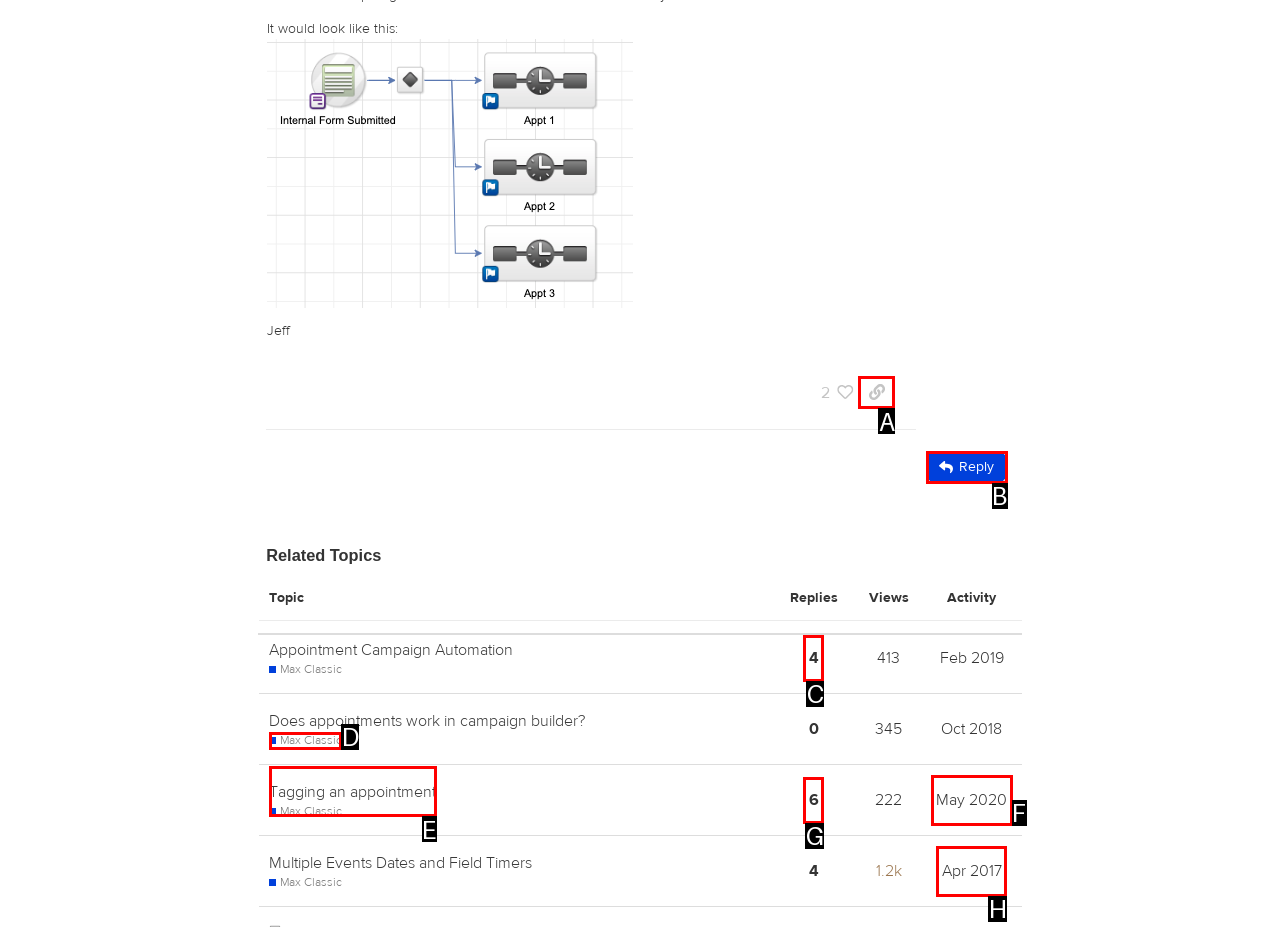Identify the letter of the UI element needed to carry out the task: Click the 'copy a link to this post to clipboard' button
Reply with the letter of the chosen option.

A